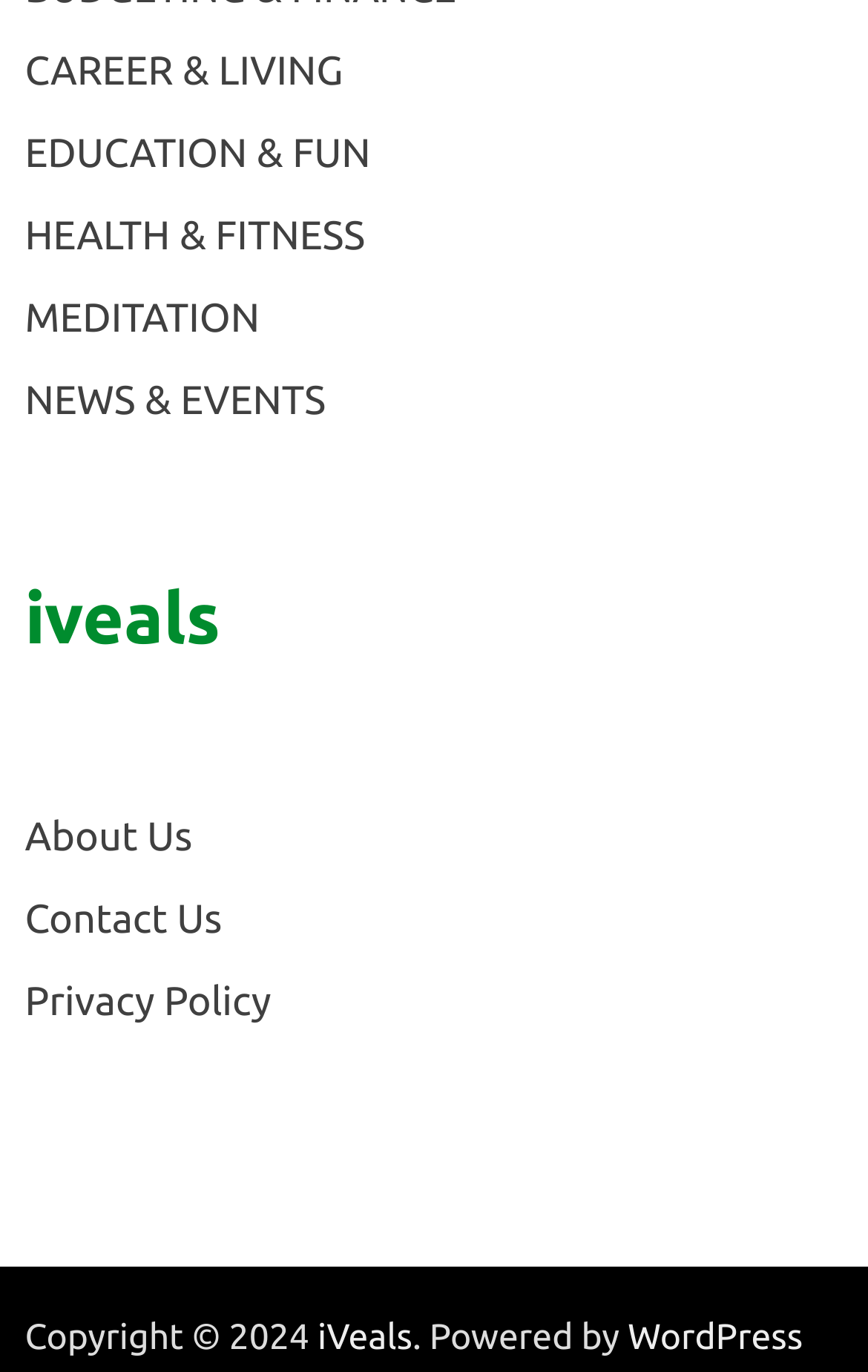Provide a short, one-word or phrase answer to the question below:
What platform is the webpage built on?

WordPress